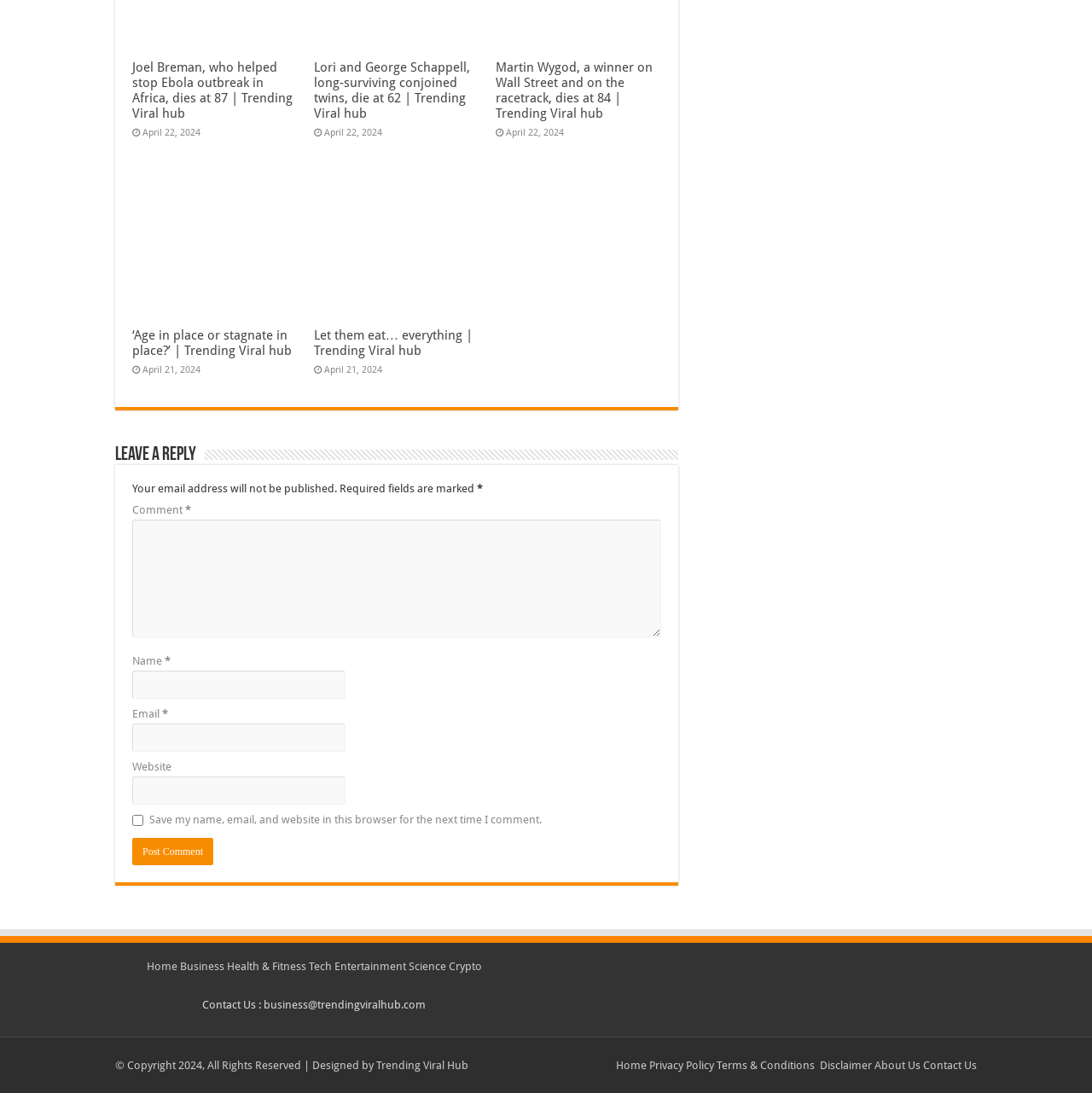Locate the bounding box coordinates of the item that should be clicked to fulfill the instruction: "Click on the 'Post Comment' button".

[0.121, 0.766, 0.195, 0.791]